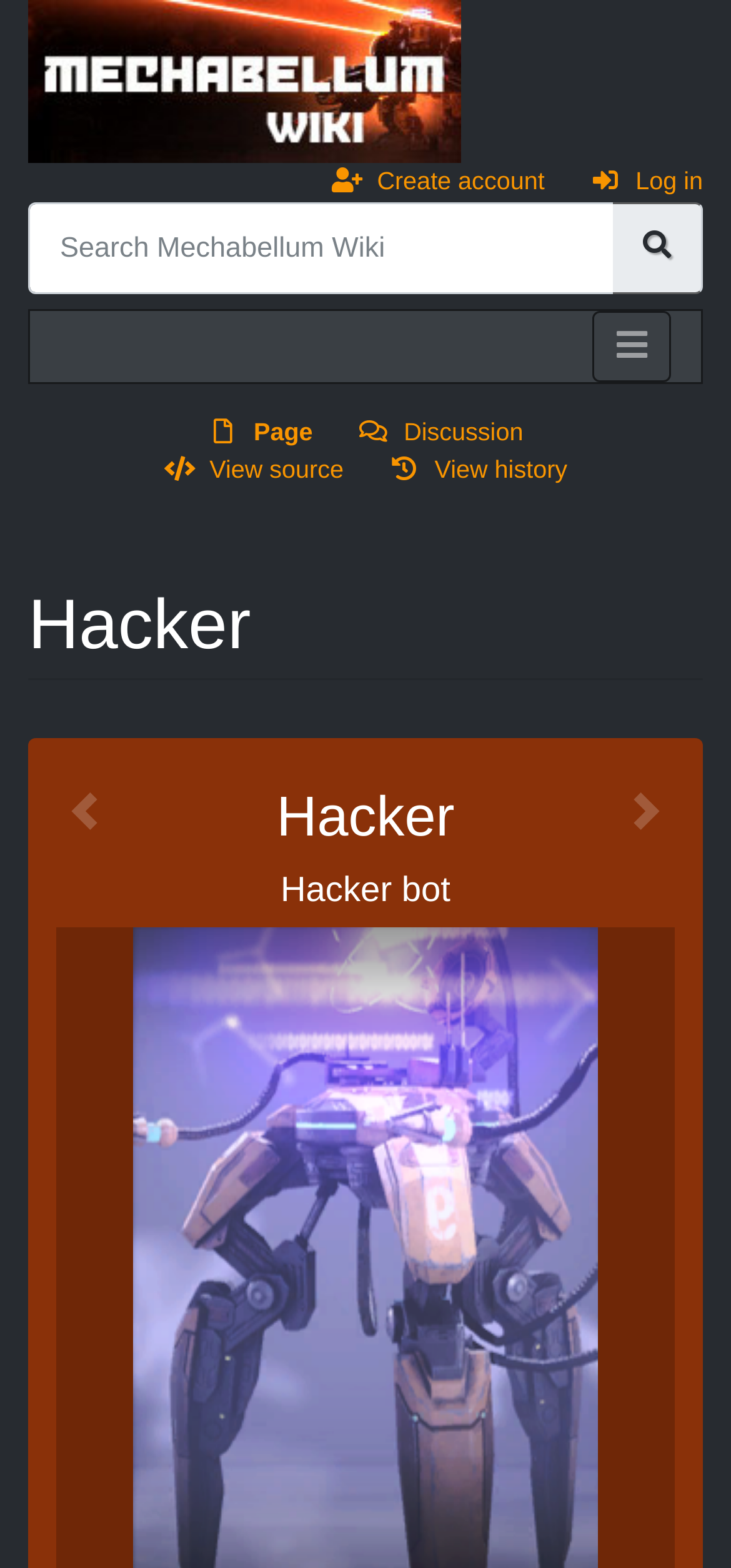Describe all the key features and sections of the webpage thoroughly.

The webpage is about a "Hacker" in the context of Mechabellum Wiki. At the top left, there is a logo image of Mechabellum Wiki, accompanied by a link to the wiki's main page. On the same line, there are two links to create an account and log in, respectively. 

Below the top navigation bar, there is a search box that allows users to search the wiki, with a "Go to page" button on the right. 

On the top right, there is a button with an icon. 

The main content of the page is divided into sections. The first section has a heading "Hacker" that spans the entire width of the page. 

Below the heading, there are links to navigate to different pages, including "Page", "Discussion", "View source", and "View history". 

Further down, there is a section with a "Jump to:" label, followed by links to "navigation" and "search". 

The main content area is occupied by a table with three columns, each containing a link to a different topic: "Rhino", "Hacker", and "Wraith". 

At the bottom of the page, there is a static text "Hacker bot" and a link to an image "Hacker.png".